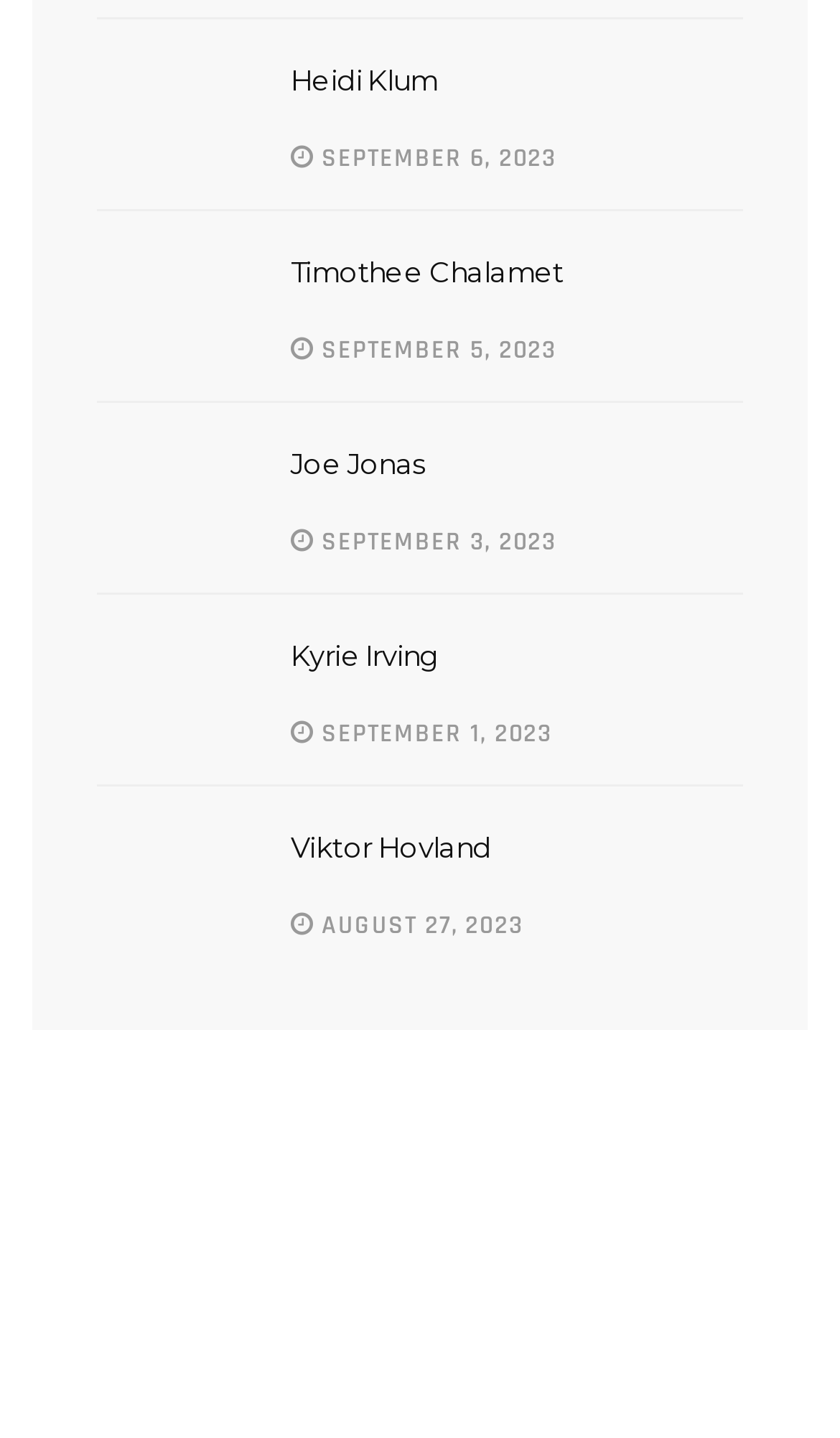Locate the bounding box coordinates of the clickable region to complete the following instruction: "View Heidi Klum's profile."

[0.346, 0.043, 0.521, 0.067]